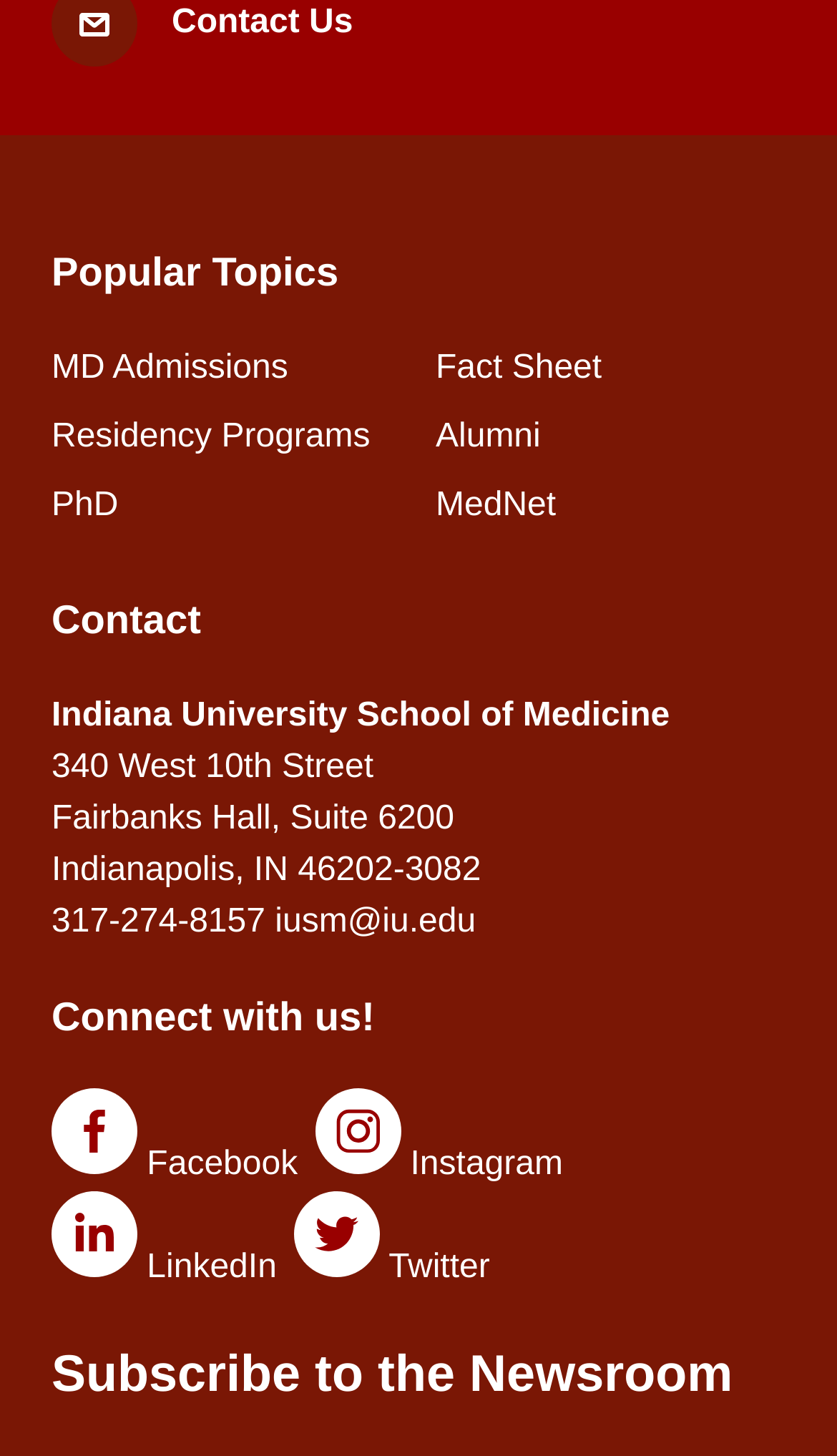Please specify the bounding box coordinates of the clickable region to carry out the following instruction: "Call 317-274-8157". The coordinates should be four float numbers between 0 and 1, in the format [left, top, right, bottom].

[0.062, 0.62, 0.317, 0.645]